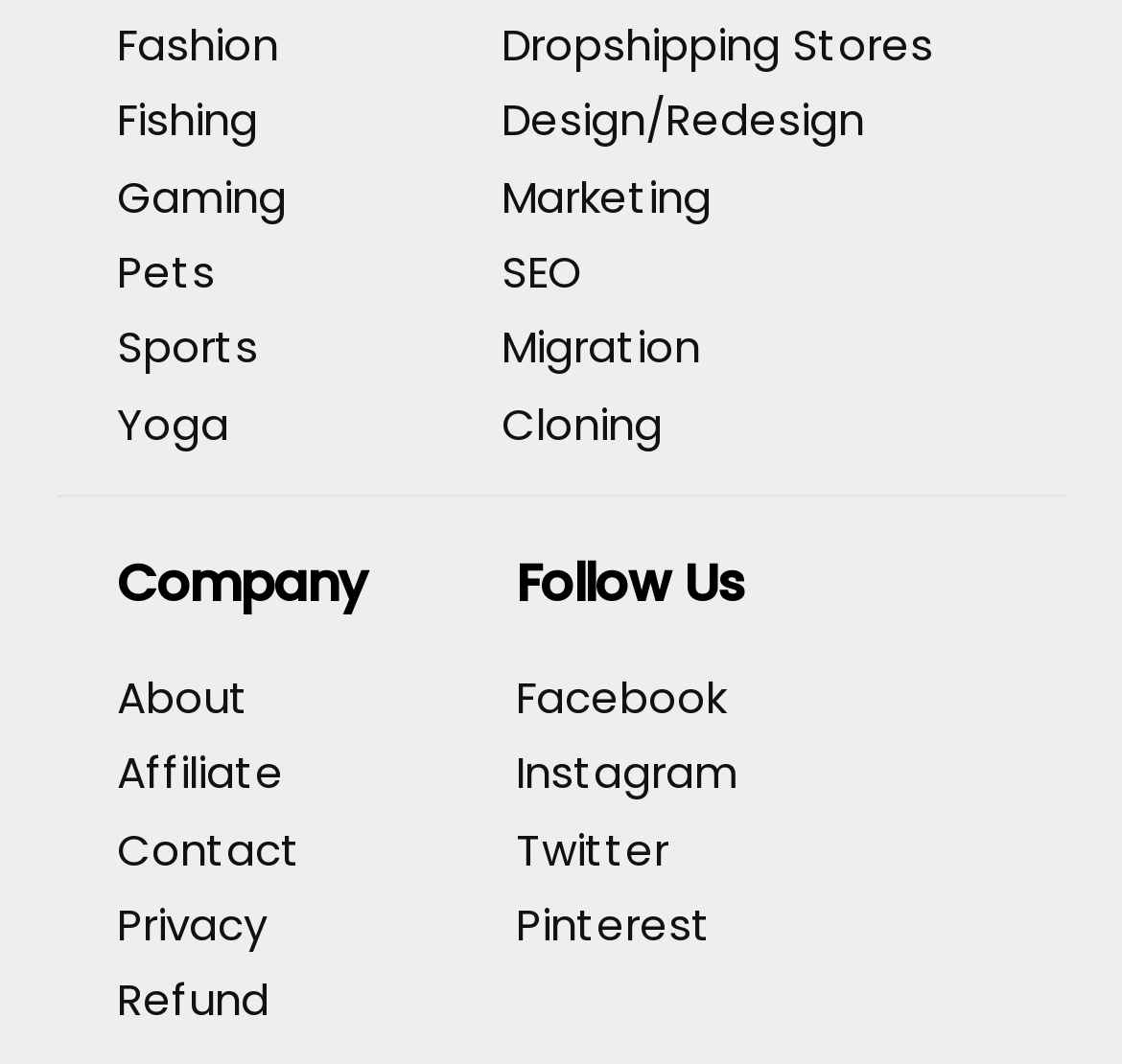How many main sections are there on the webpage?
Provide a well-explained and detailed answer to the question.

I looked at the webpage and found that there are two main sections, one on the left side with categories and another on the right side with services and company information.